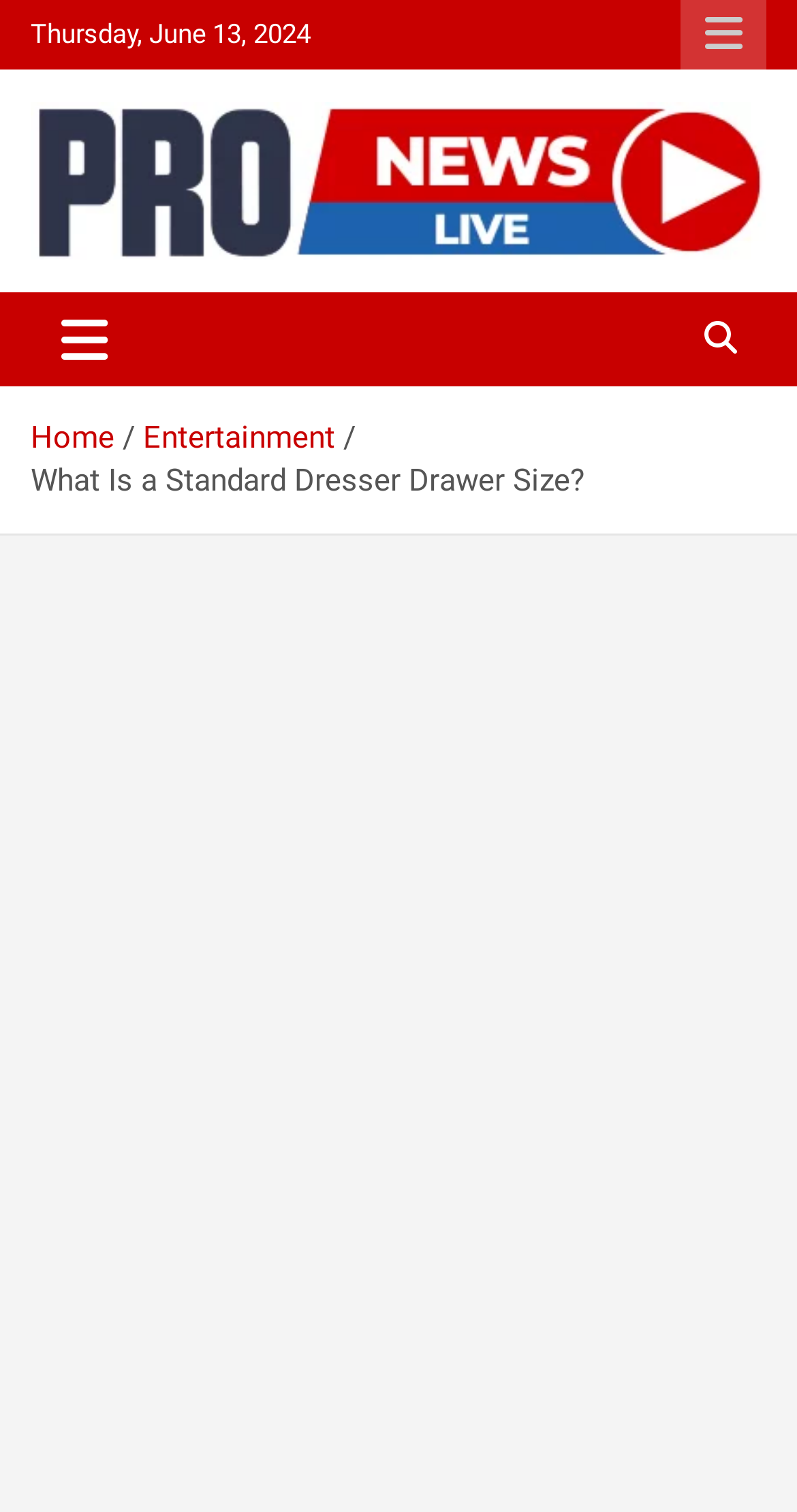What is the category of the current article?
Examine the image closely and answer the question with as much detail as possible.

I found the category by looking at the breadcrumbs navigation element which shows the path 'Home > Entertainment > What Is a Standard Dresser Drawer Size?'.